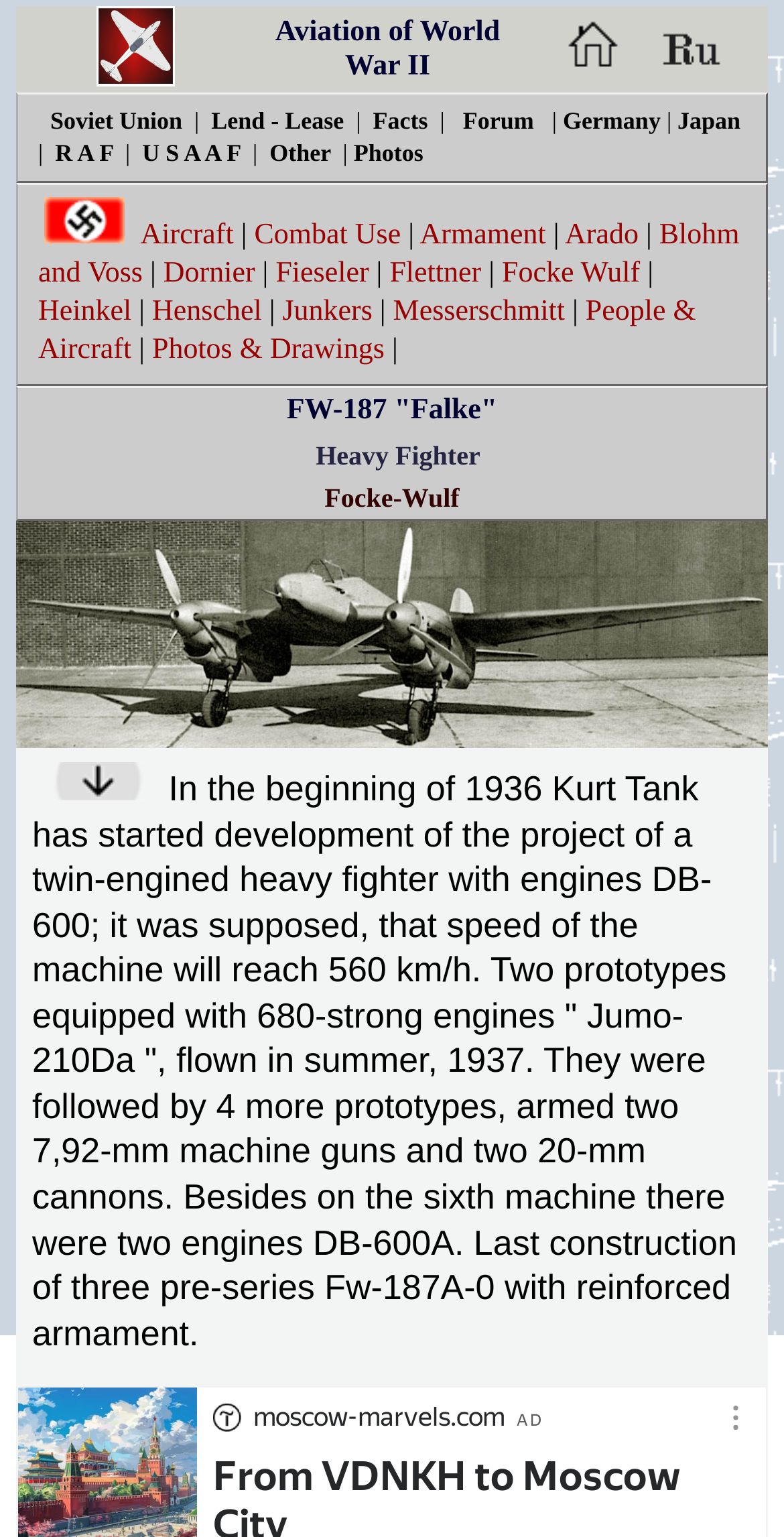Provide the bounding box coordinates of the section that needs to be clicked to accomplish the following instruction: "Learn about Focke Wulf."

[0.64, 0.168, 0.816, 0.189]